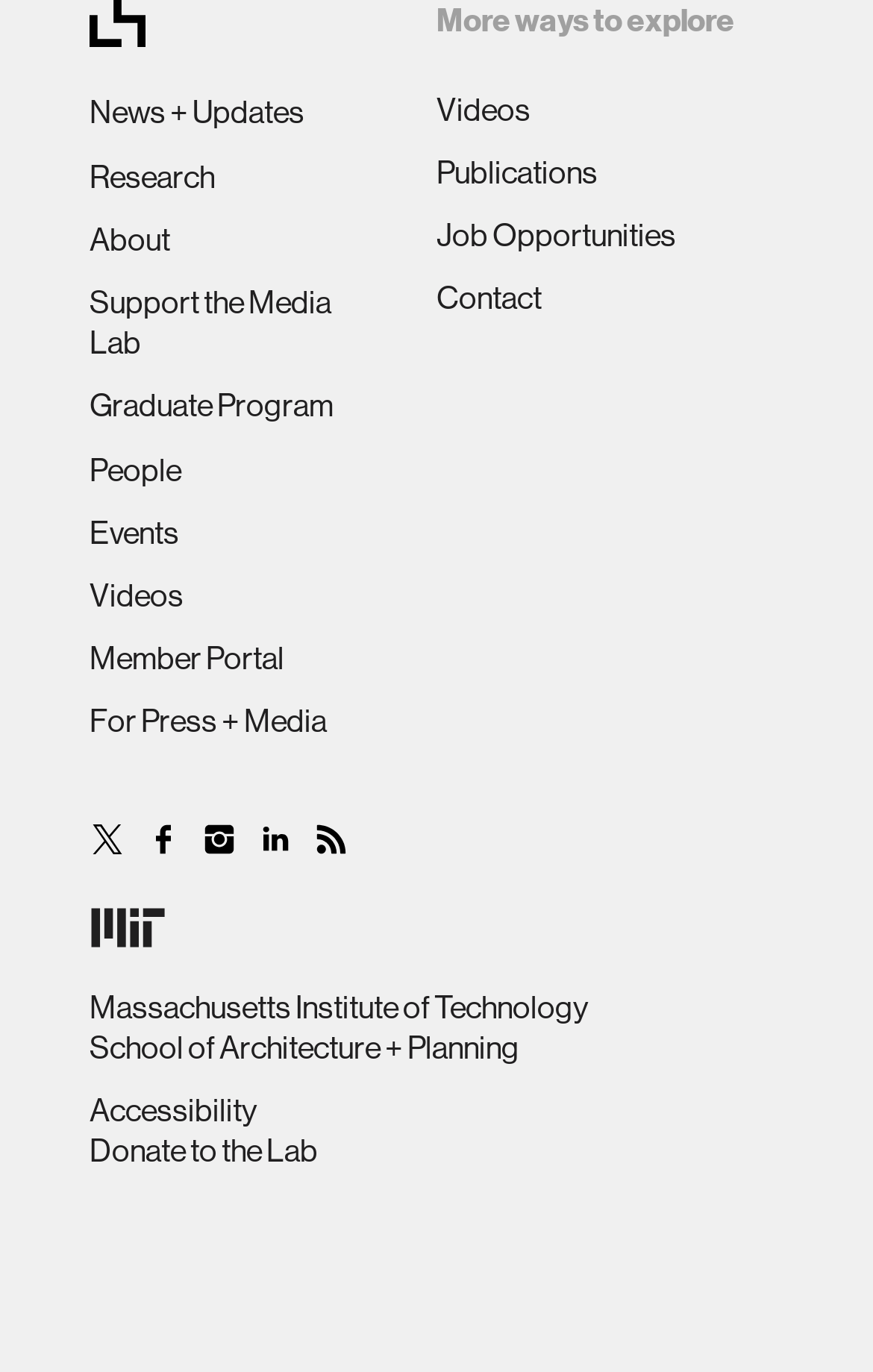Please identify the bounding box coordinates of the clickable region that I should interact with to perform the following instruction: "Access Member Portal". The coordinates should be expressed as four float numbers between 0 and 1, i.e., [left, top, right, bottom].

[0.103, 0.467, 0.326, 0.493]